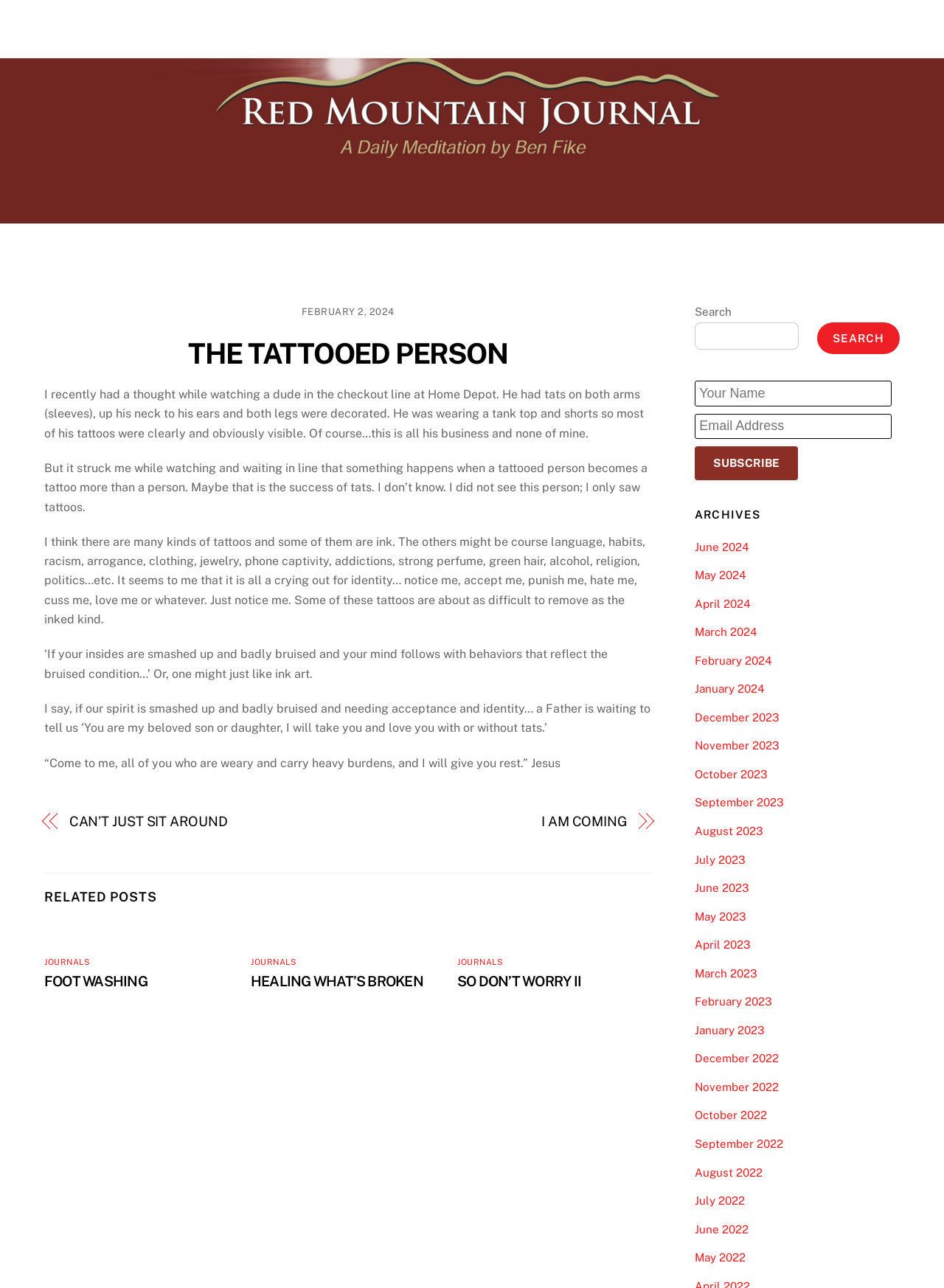Find the headline of the webpage and generate its text content.

THE TATTOOED PERSON